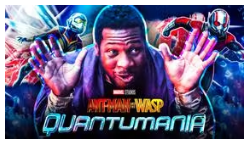Give an in-depth description of the image.

The image showcases a vibrant promotional graphic for the Marvel film **"Ant-Man and the Wasp: Quantumania."** In the center, Jonathan Majors is portrayed, exuding charisma as he gestures enthusiastically. Flanking him are iconic characters from the Marvel Universe, highlighting the film's adventurous spirit. The bold title prominently features "ANT-MAN AND THE WASP" alongside the subtitle "QUANTUMANIA," emphasizing the film's theme of delving into the quantum realm. The colorful backdrop creates an energetic atmosphere, reflecting the film's anticipated action and excitement, set to hit theaters in 2023.